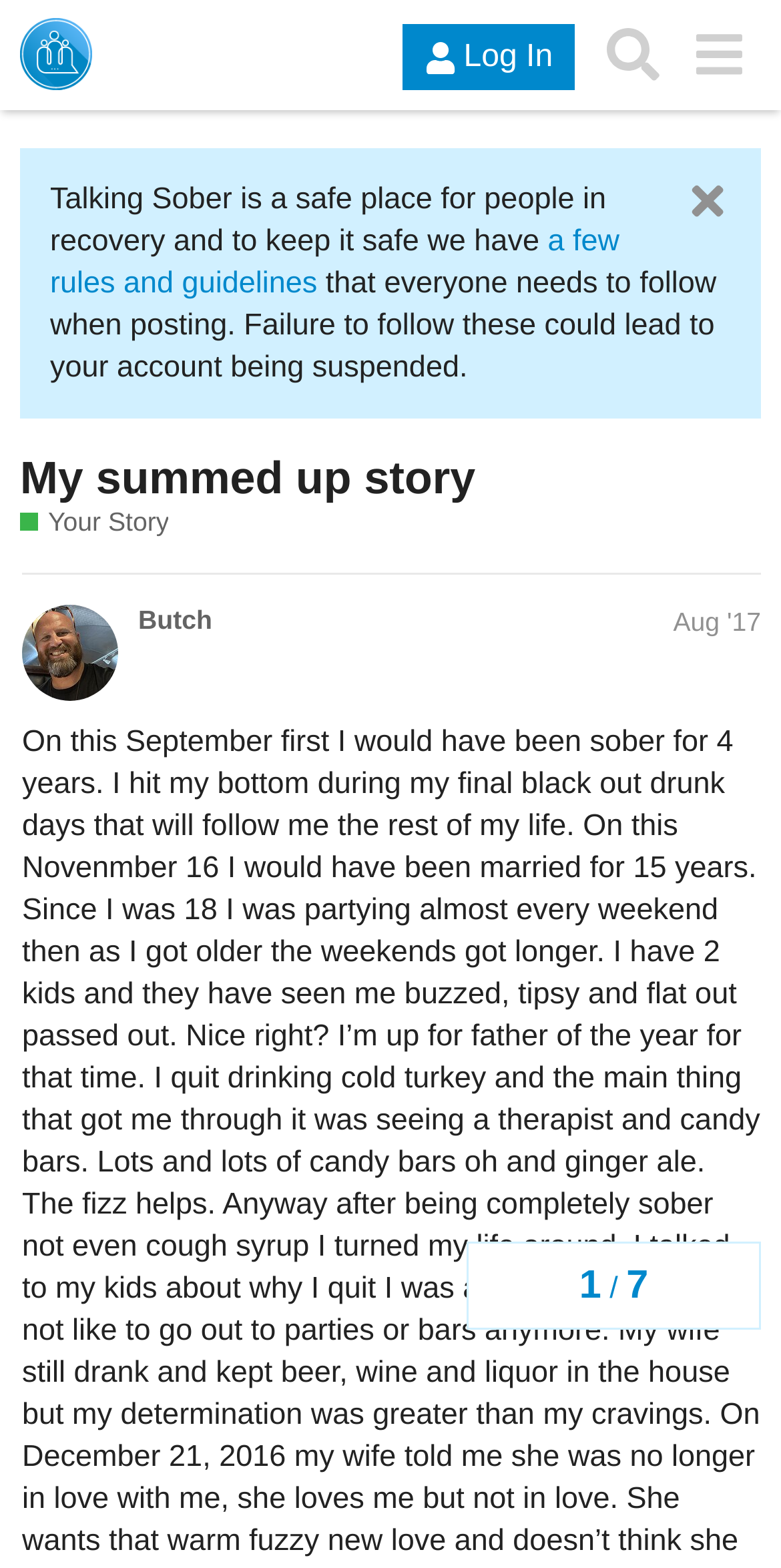Please find the bounding box for the UI component described as follows: "a few rules and guidelines".

[0.064, 0.143, 0.793, 0.191]